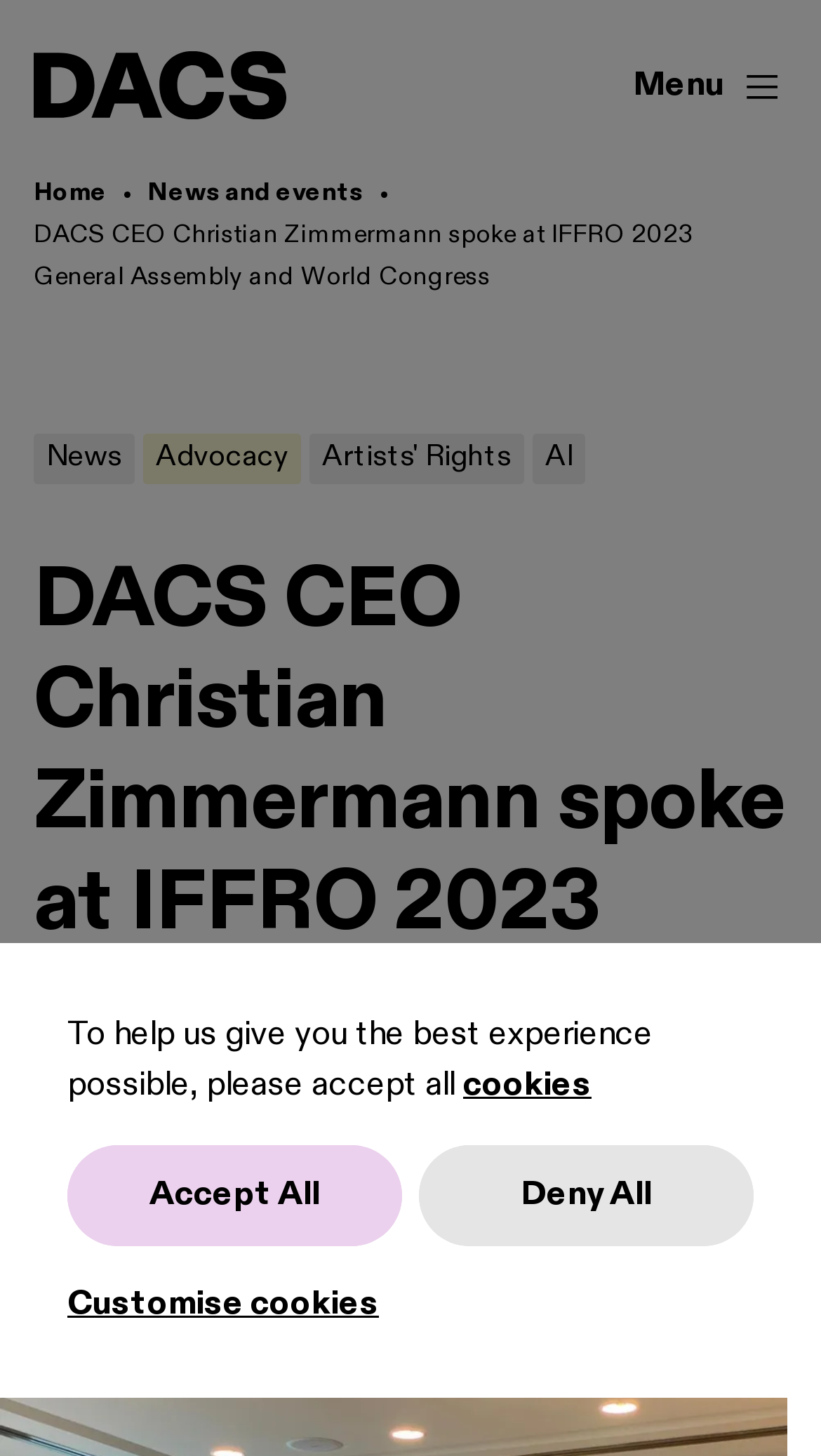Refer to the image and offer a detailed explanation in response to the question: What is the name of the CEO of DACS?

The name of the CEO of DACS can be found in the title of the webpage, which is 'DACS CEO Christian Zimmermann spoke at IFFRO 2023 General Assembly and World Congress'. This title is also repeated in the breadcrumb navigation section.